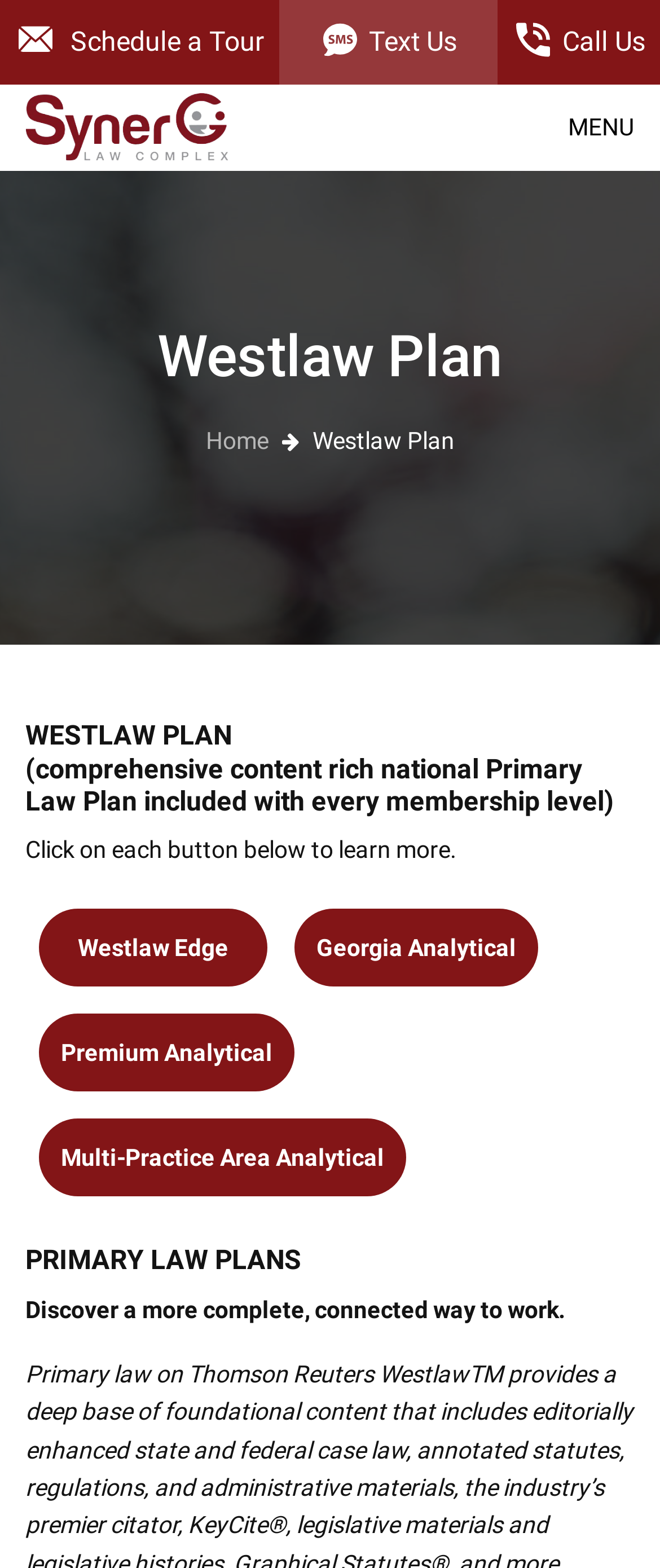Provide the bounding box coordinates of the area you need to click to execute the following instruction: "Go to Careers".

None